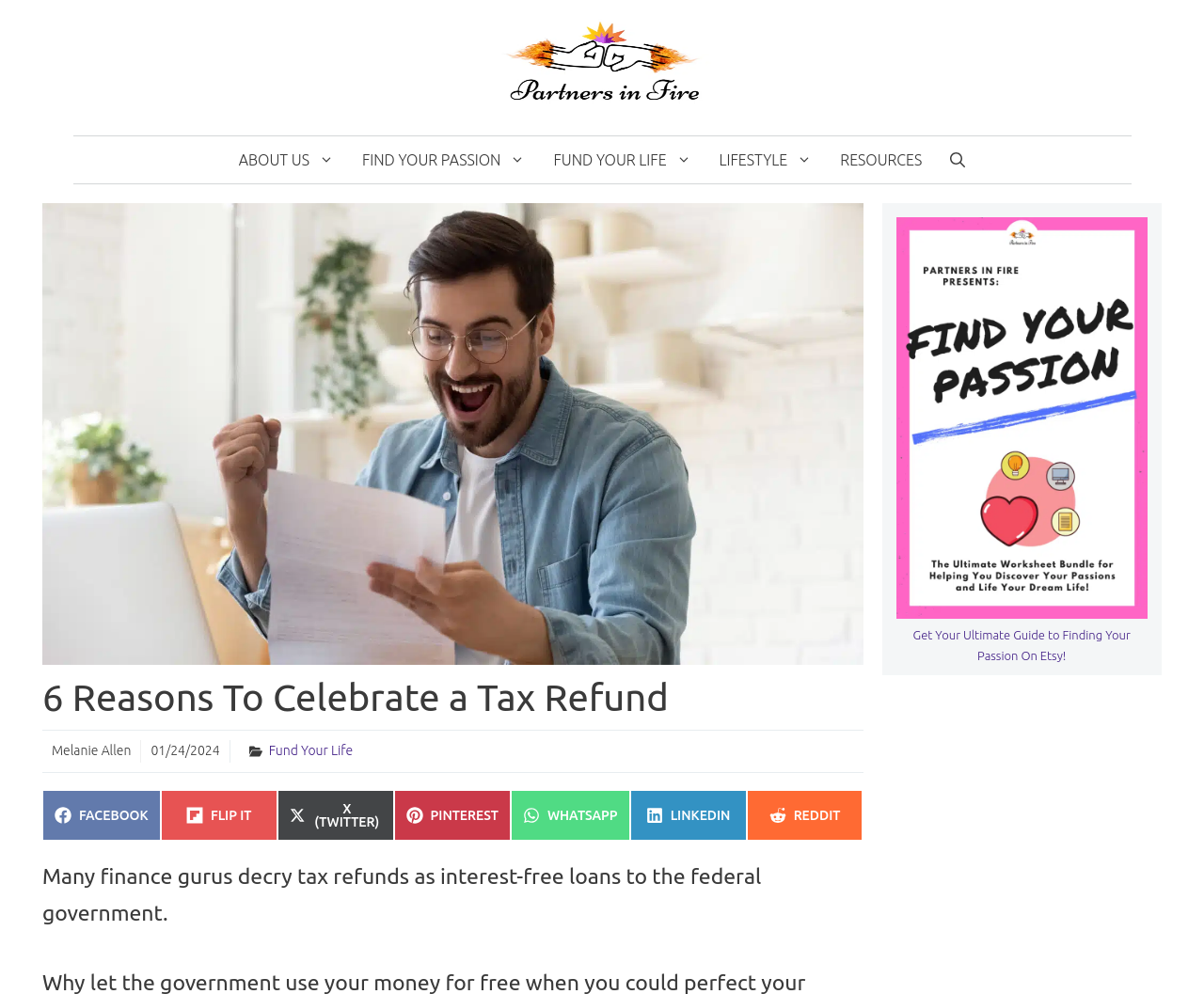What is the topic of the article?
Provide a short answer using one word or a brief phrase based on the image.

Tax refund